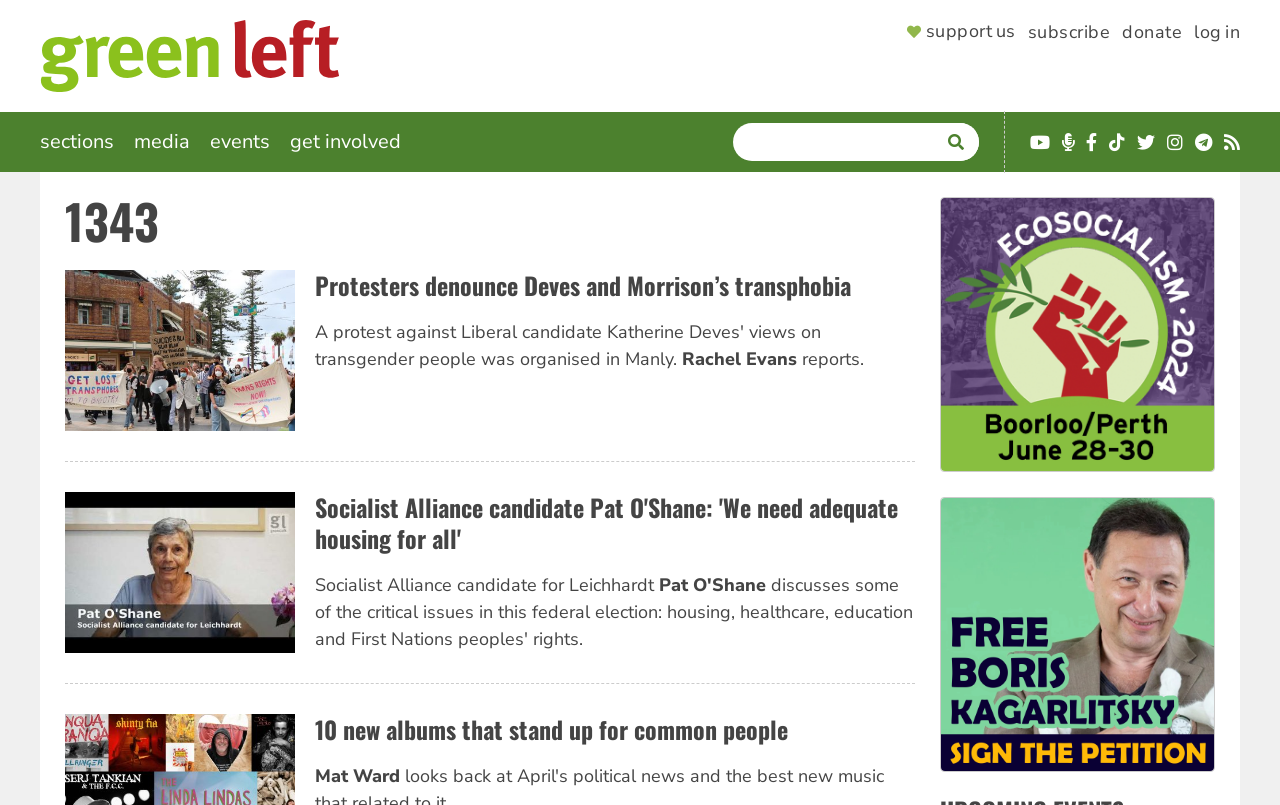What is the name of the website?
Please answer the question with a single word or phrase, referencing the image.

Green Left